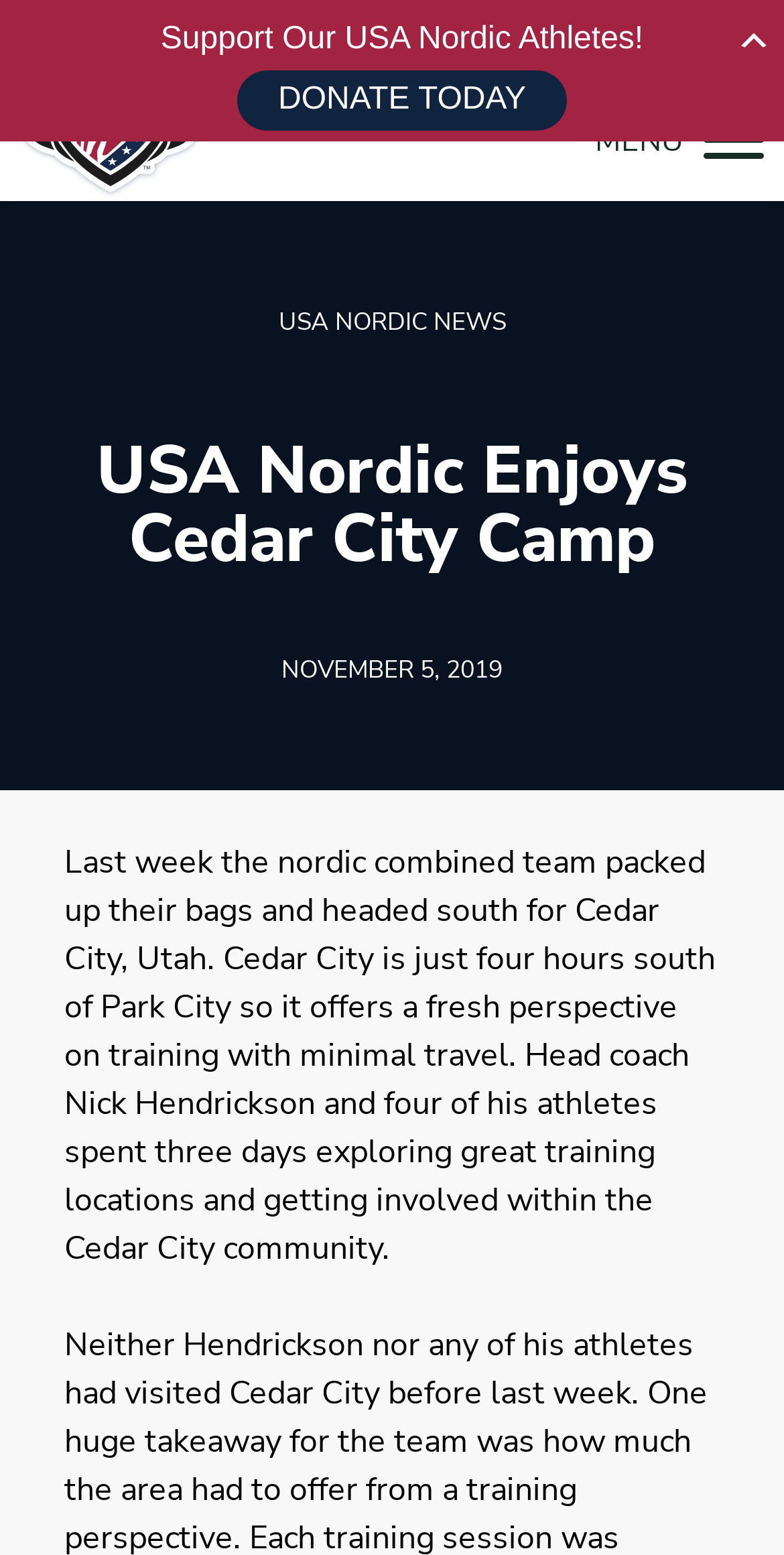What is the date of the article?
Look at the image and answer with only one word or phrase.

NOVEMBER 5, 2019